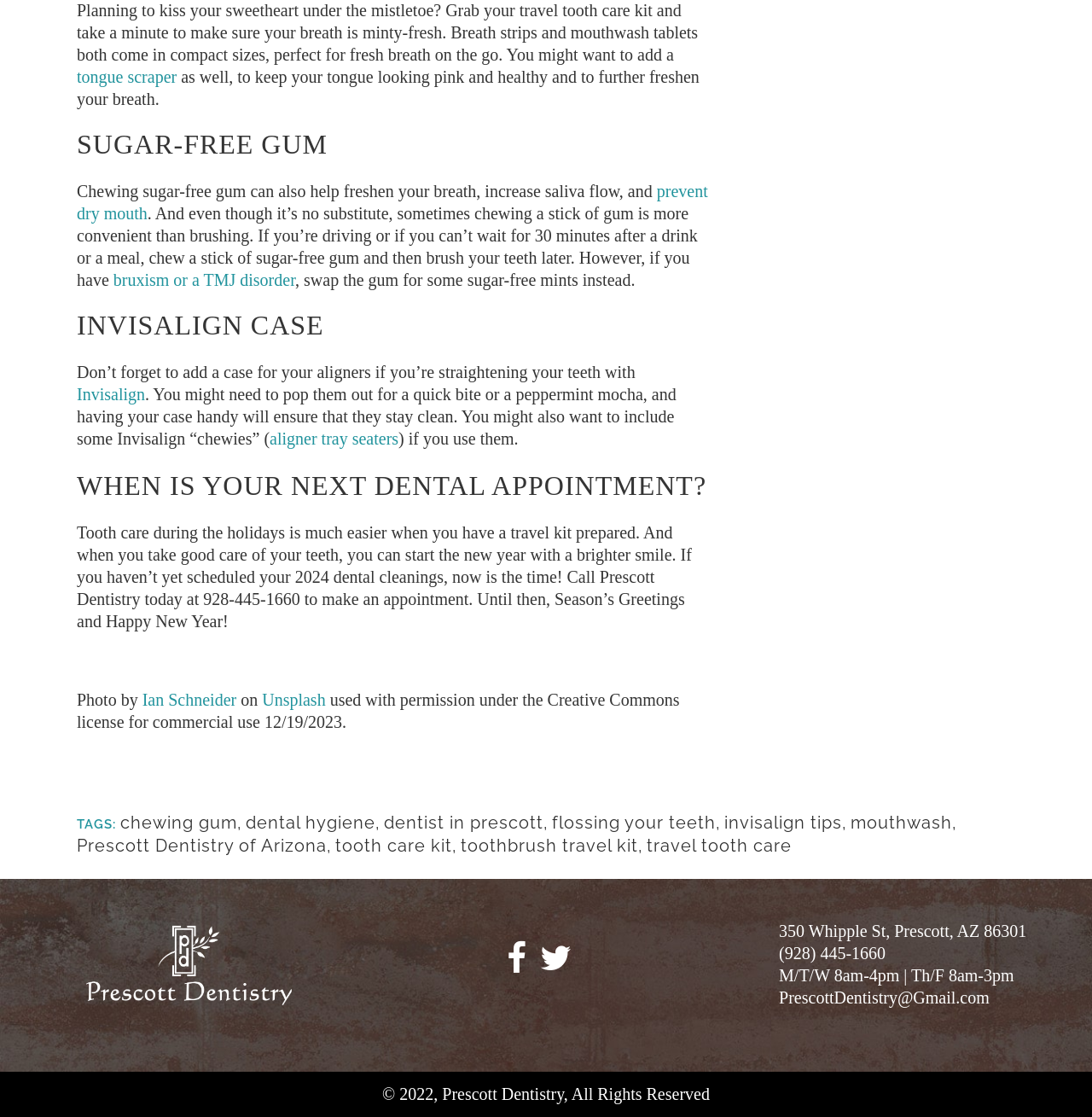What is the name of the dental office mentioned on the webpage?
Utilize the image to construct a detailed and well-explained answer.

The name of the dental office mentioned on the webpage is Prescott Dentistry, which is located in Prescott, Arizona, and offers dental services such as cleanings and Invisalign treatments.